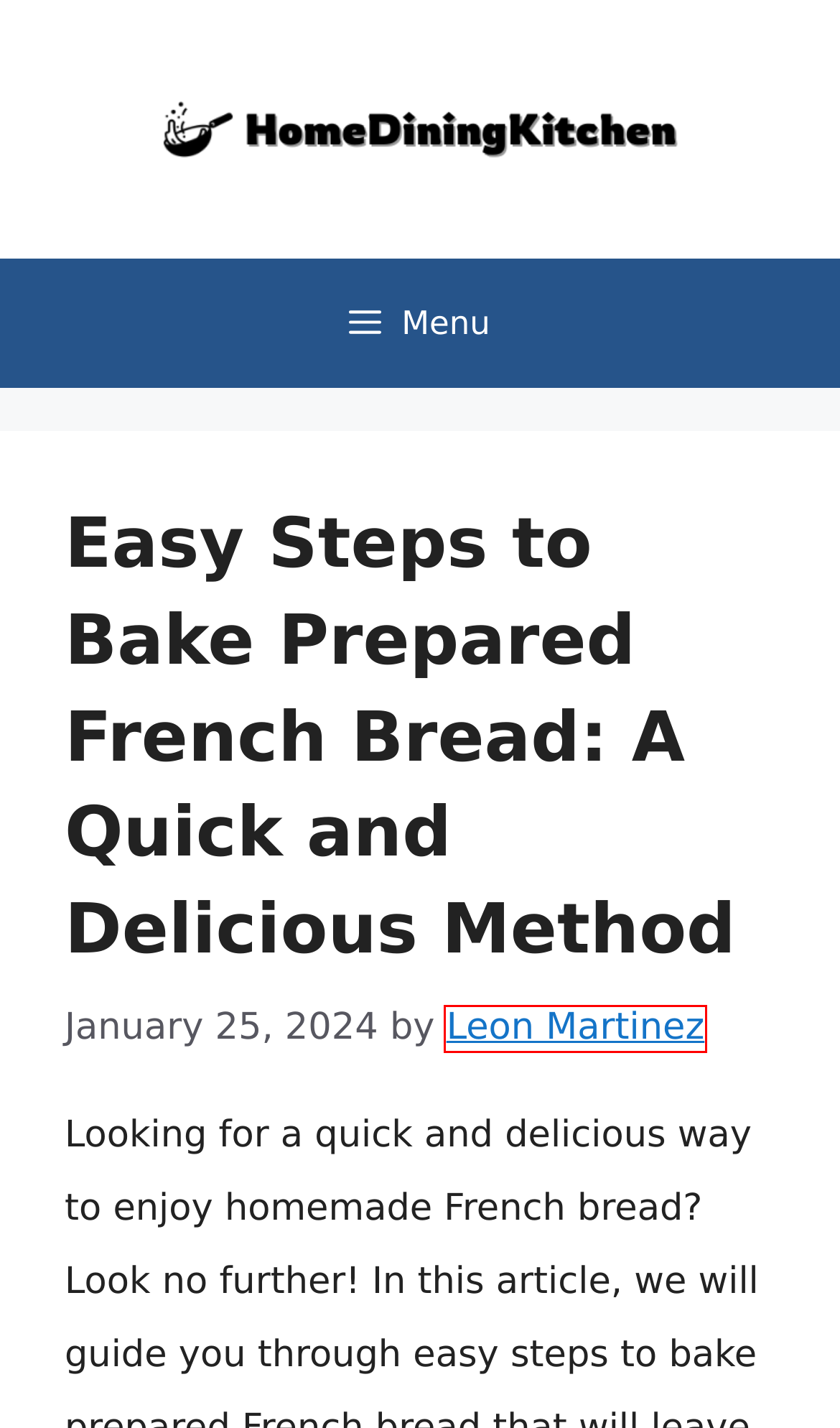Examine the screenshot of the webpage, noting the red bounding box around a UI element. Pick the webpage description that best matches the new page after the element in the red bounding box is clicked. Here are the candidates:
A. Cooking Tips - HomeDiningKitchen
B. Discover the Top 5 Subtropical Deserts Around the World - HomeDiningKitchen
C. HomeDiningKitchen - Serving Culinary Inspiration Daily
D. Leon Martinez - HomeDiningKitchen
E. Breaking the Bacon Jam Myth: To Refrigerate or Not to Refrigerate? - HomeDiningKitchen
F. Discover the Health Benefits of Eating Kiwi Fruit Daily - HomeDiningKitchen
G. Crunching the Numbers: Unveiling the Carb Count in Folios Cheese Wraps - HomeDiningKitchen
H. How Much Does a Cup of Water Weigh? The Surprising Answer Revealed - HomeDiningKitchen

D